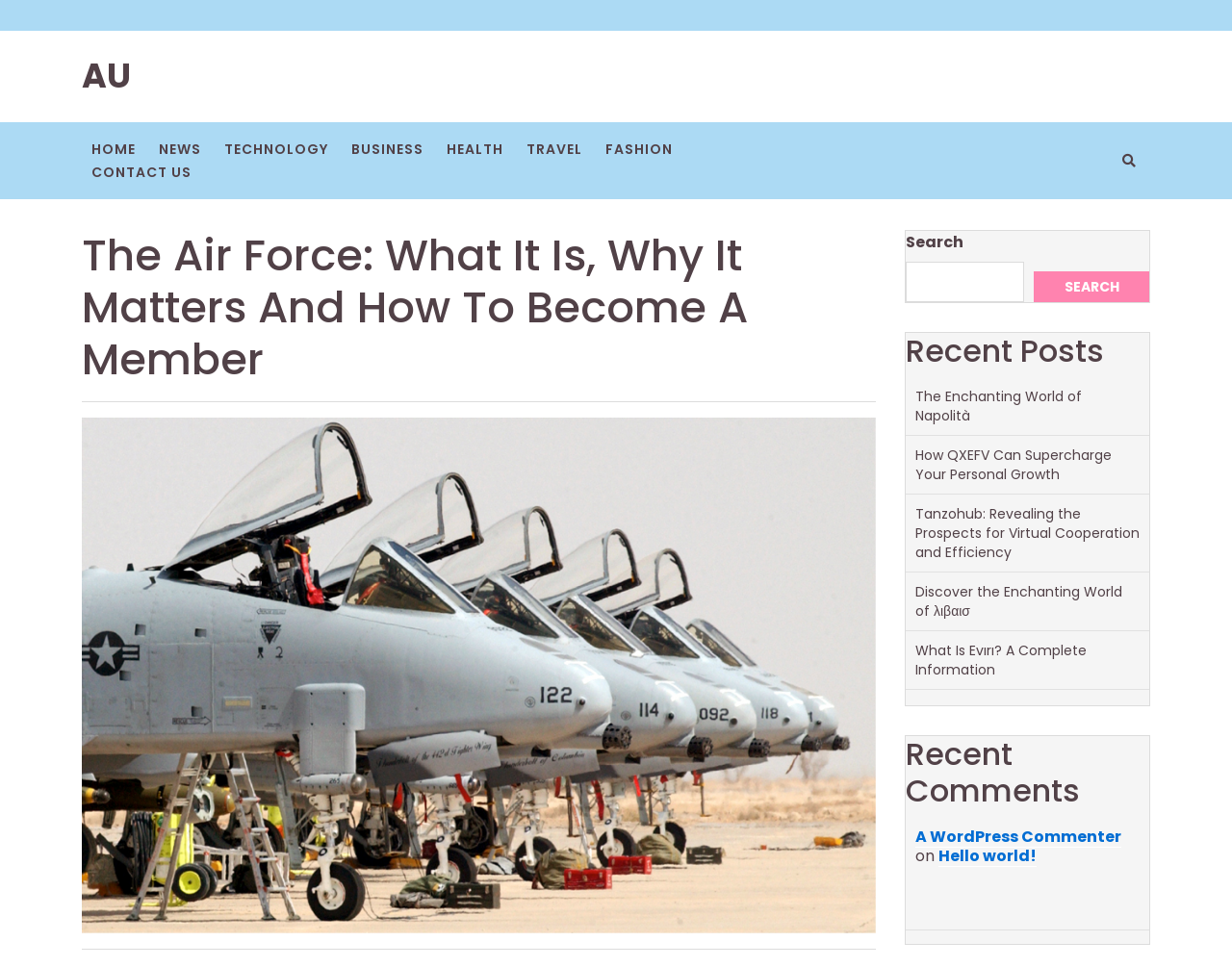What is the last recent comment listed on the webpage?
Give a detailed and exhaustive answer to the question.

I found the heading element 'Recent Comments' which is followed by an article element. Within the article element, I located a link element with the text 'Hello world!', which is the last recent comment listed on the webpage.